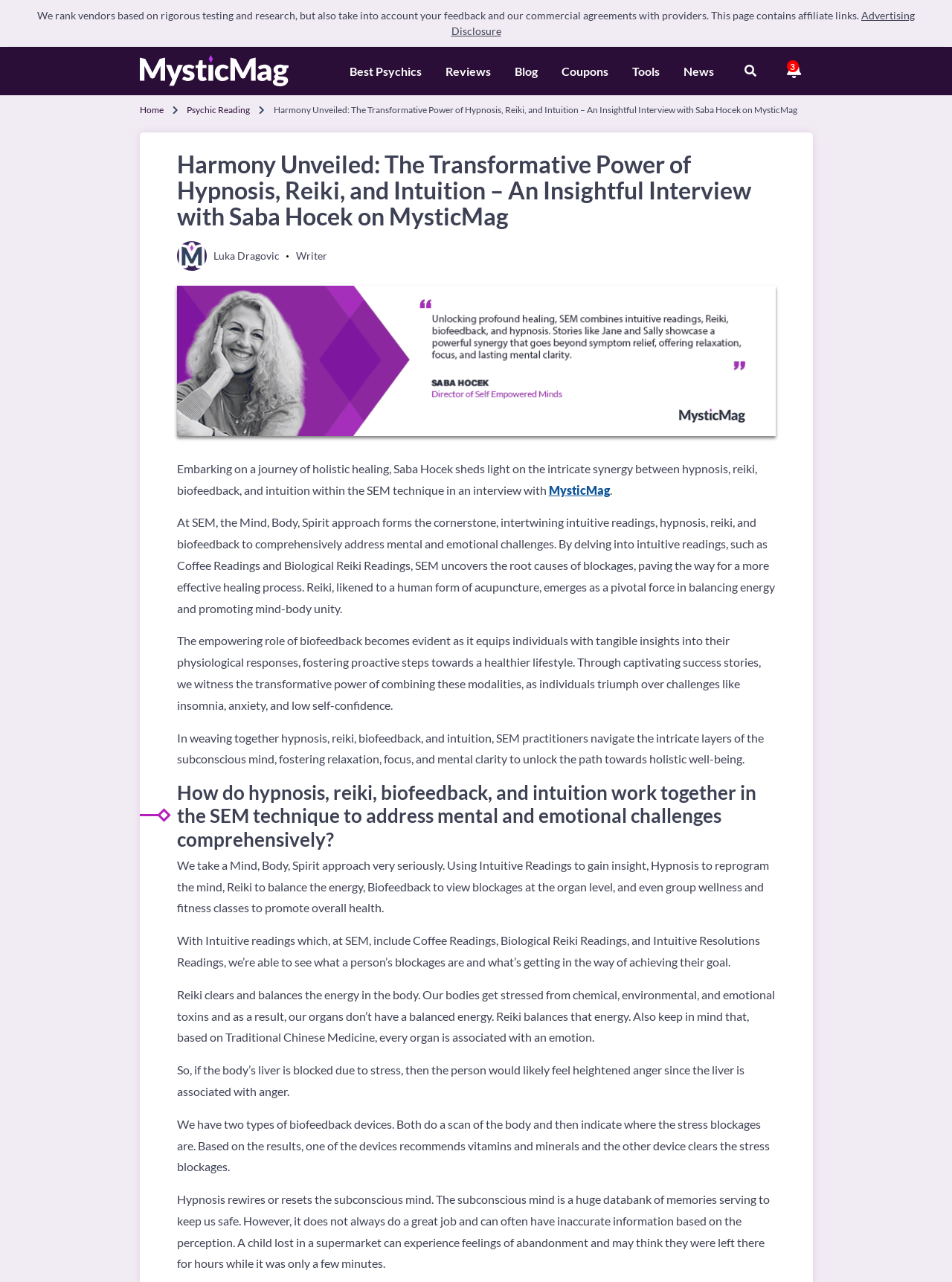What is the name of the person being interviewed?
Look at the image and respond to the question as thoroughly as possible.

The name of the person being interviewed is mentioned in the title of the webpage, 'Harmony Unveiled: The Transformative Power of Hypnosis, Reiki, and Intuition – An Insightful Interview with Saba Hocek on MysticMag'.